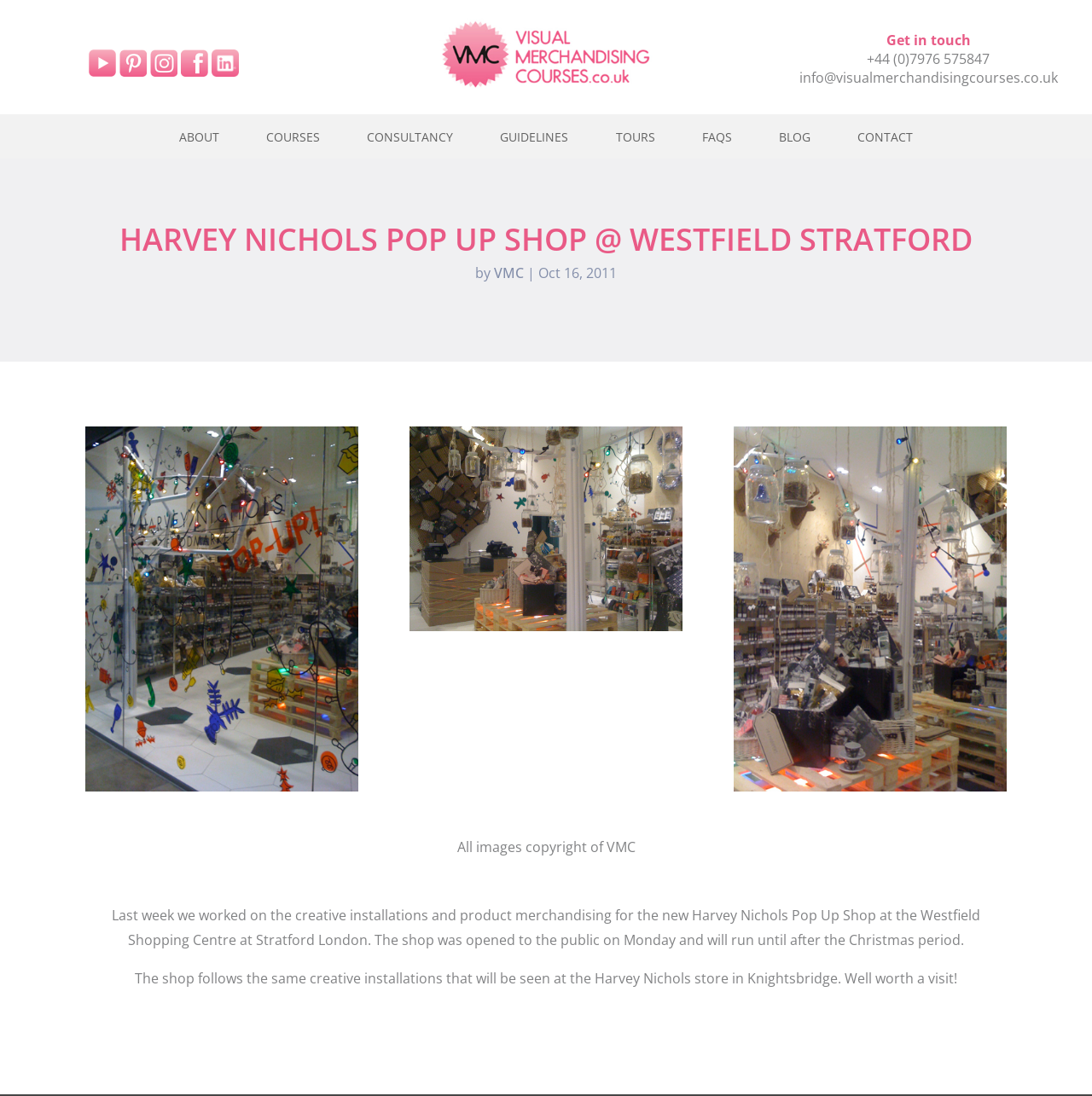Respond with a single word or phrase to the following question: How many social media platforms are linked at the top of the page?

5